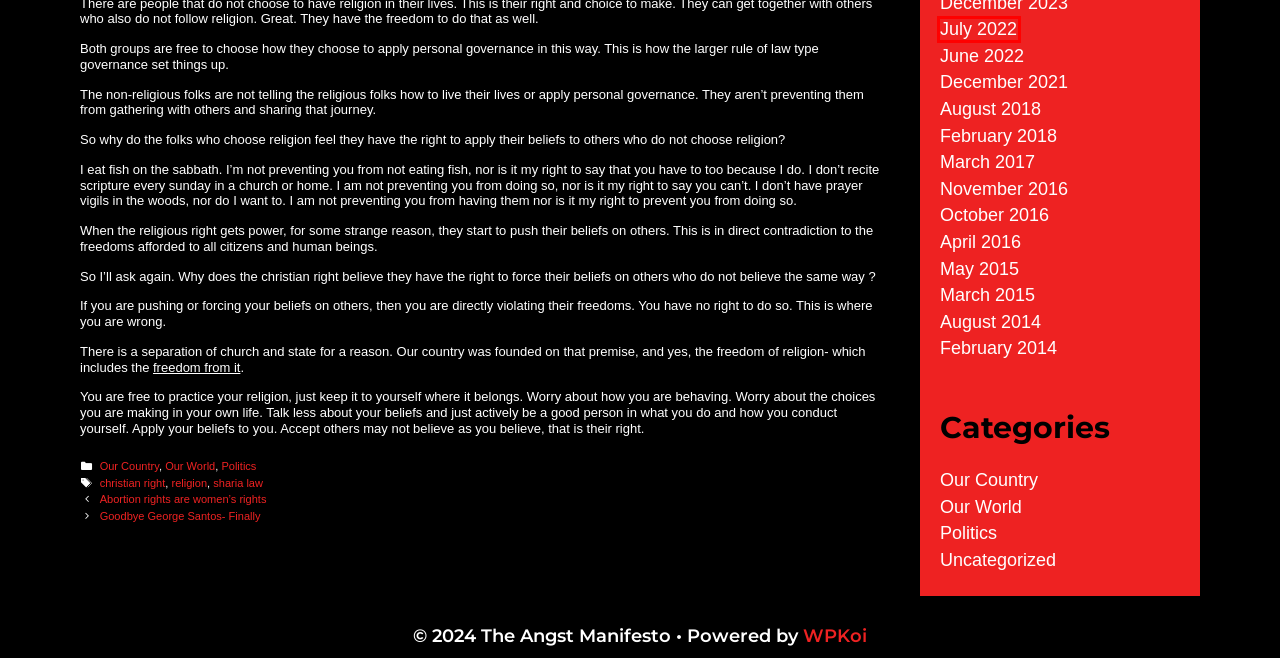You have a screenshot of a webpage with a red bounding box around an element. Identify the webpage description that best fits the new page that appears after clicking the selected element in the red bounding box. Here are the candidates:
A. Our Country - The Angst Manifesto
B. July, 2022 - The Angst Manifesto
C. religion - The Angst Manifesto
D. March, 2017 - The Angst Manifesto
E. August, 2014 - The Angst Manifesto
F. March, 2015 - The Angst Manifesto
G. sharia law - The Angst Manifesto
H. June, 2022 - The Angst Manifesto

B